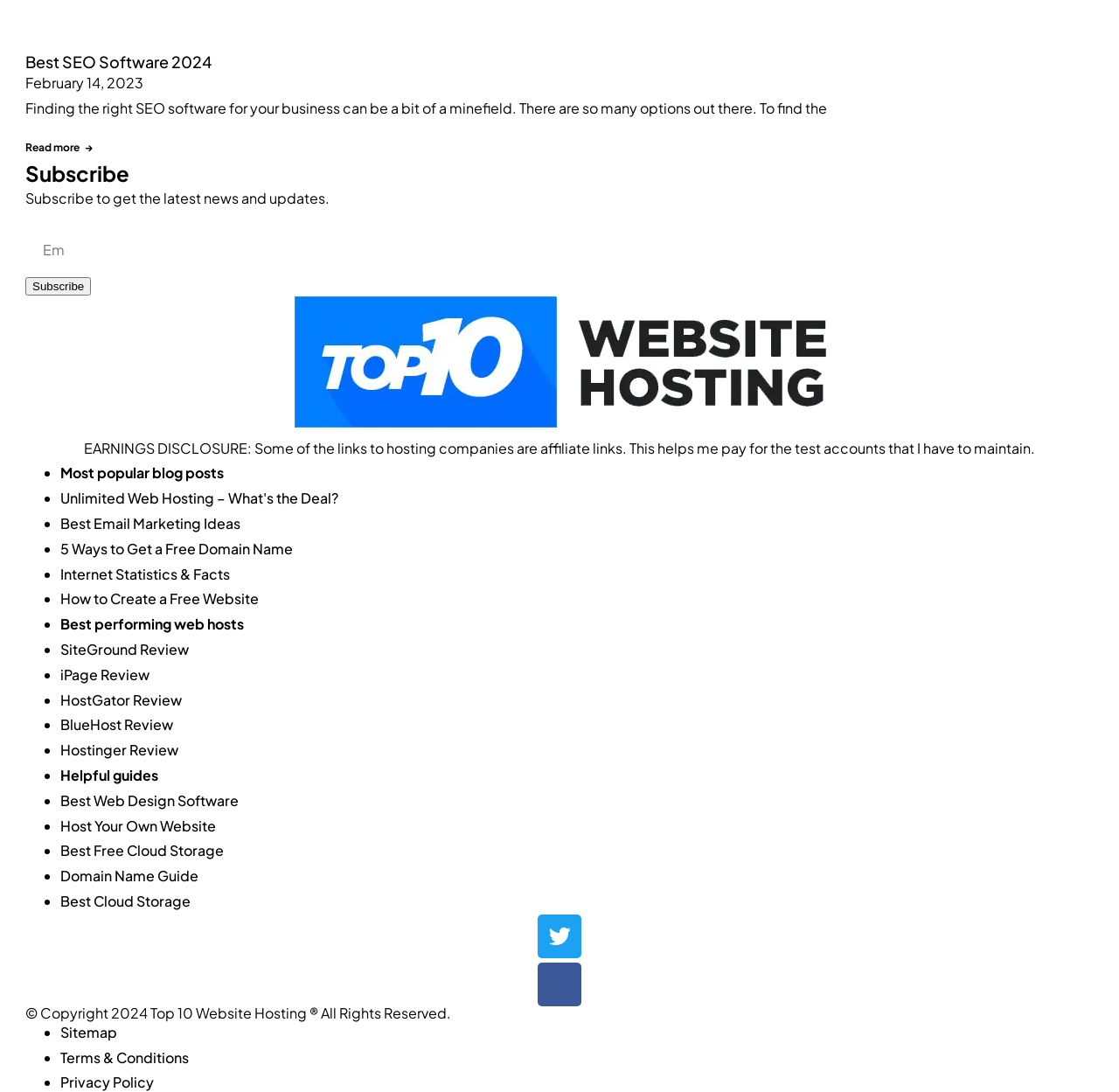Please identify the bounding box coordinates of the region to click in order to complete the task: "Visit the best web hosting page". The coordinates must be four float numbers between 0 and 1, specified as [left, top, right, bottom].

[0.262, 0.379, 0.738, 0.395]